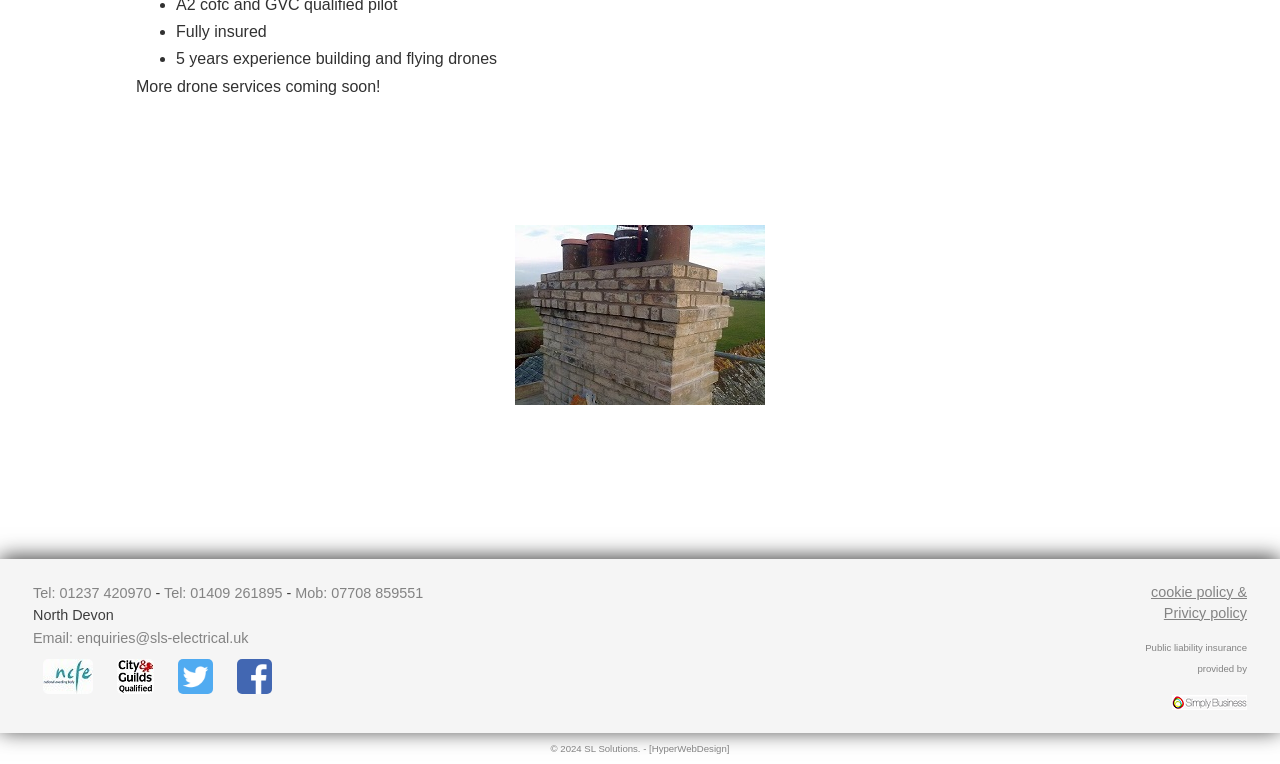Provide the bounding box coordinates of the HTML element described by the text: "cookie policy &Privicy policy". The coordinates should be in the format [left, top, right, bottom] with values between 0 and 1.

[0.899, 0.764, 0.974, 0.812]